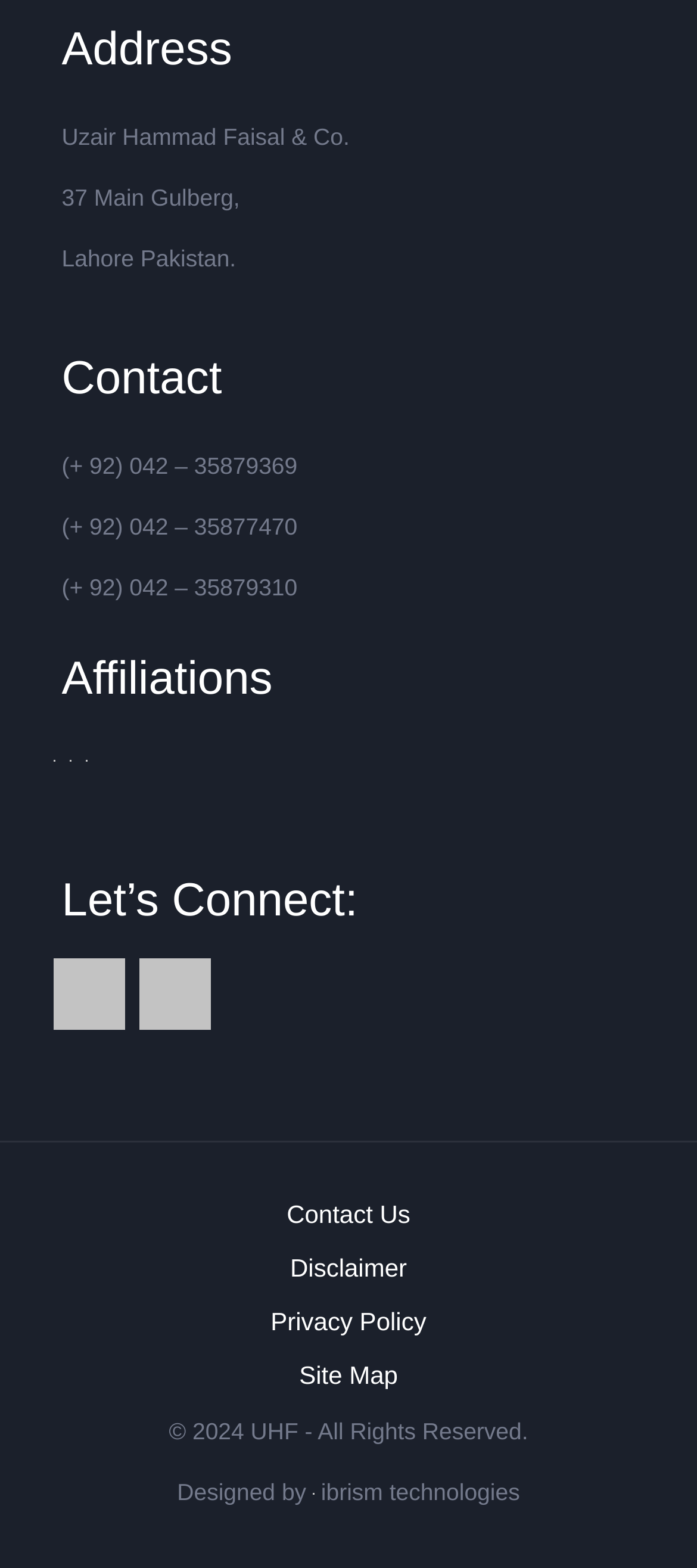Please identify the bounding box coordinates of the element I need to click to follow this instruction: "View the Privacy Policy".

[0.388, 0.834, 0.612, 0.852]